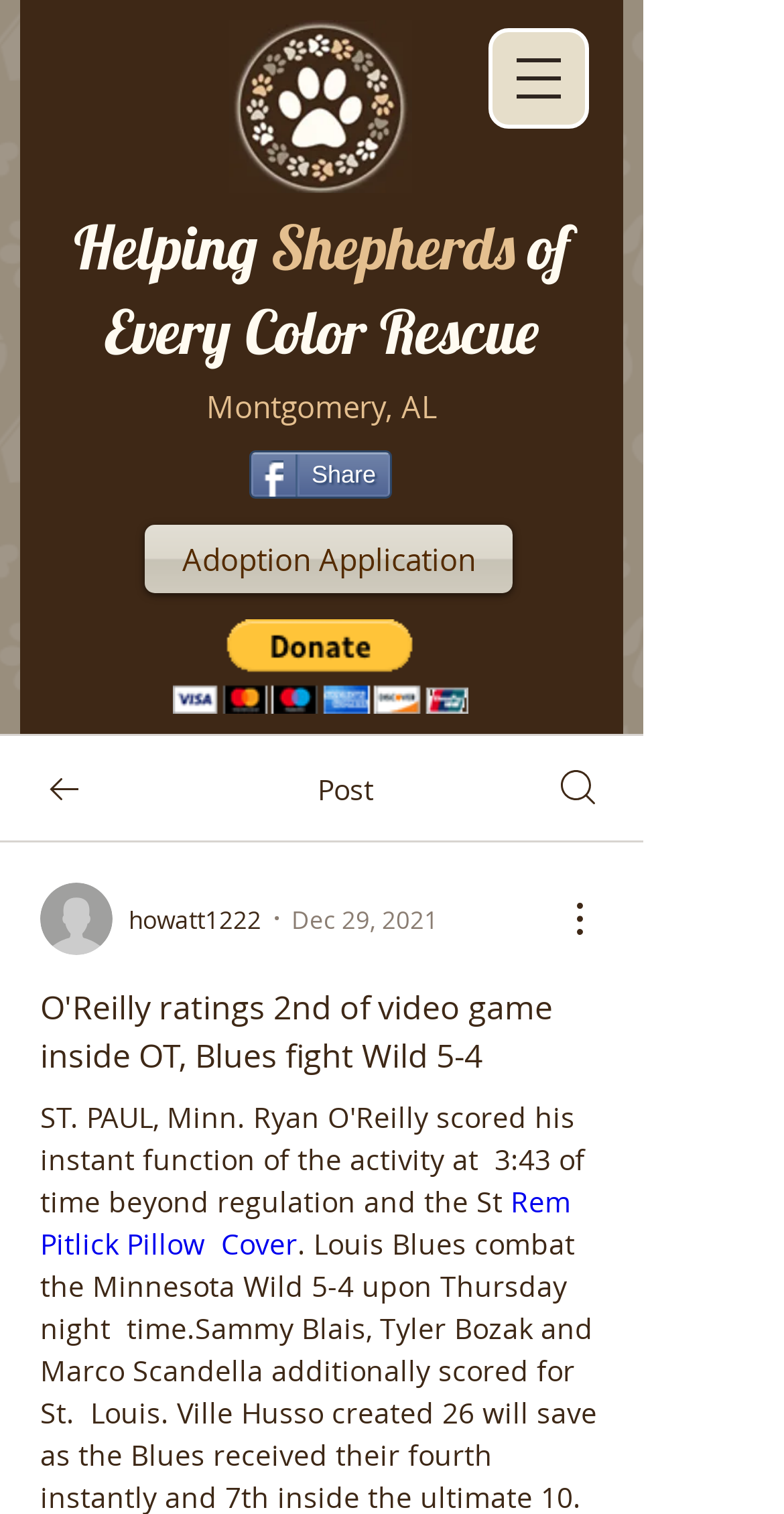Locate the bounding box coordinates of the area where you should click to accomplish the instruction: "Share the page".

[0.318, 0.297, 0.5, 0.329]